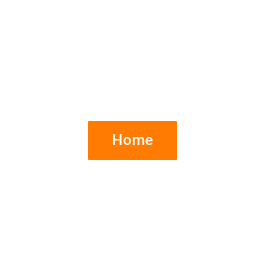Answer the question below with a single word or a brief phrase: 
Why is the 'Home' button eye-catching?

Vibrant color